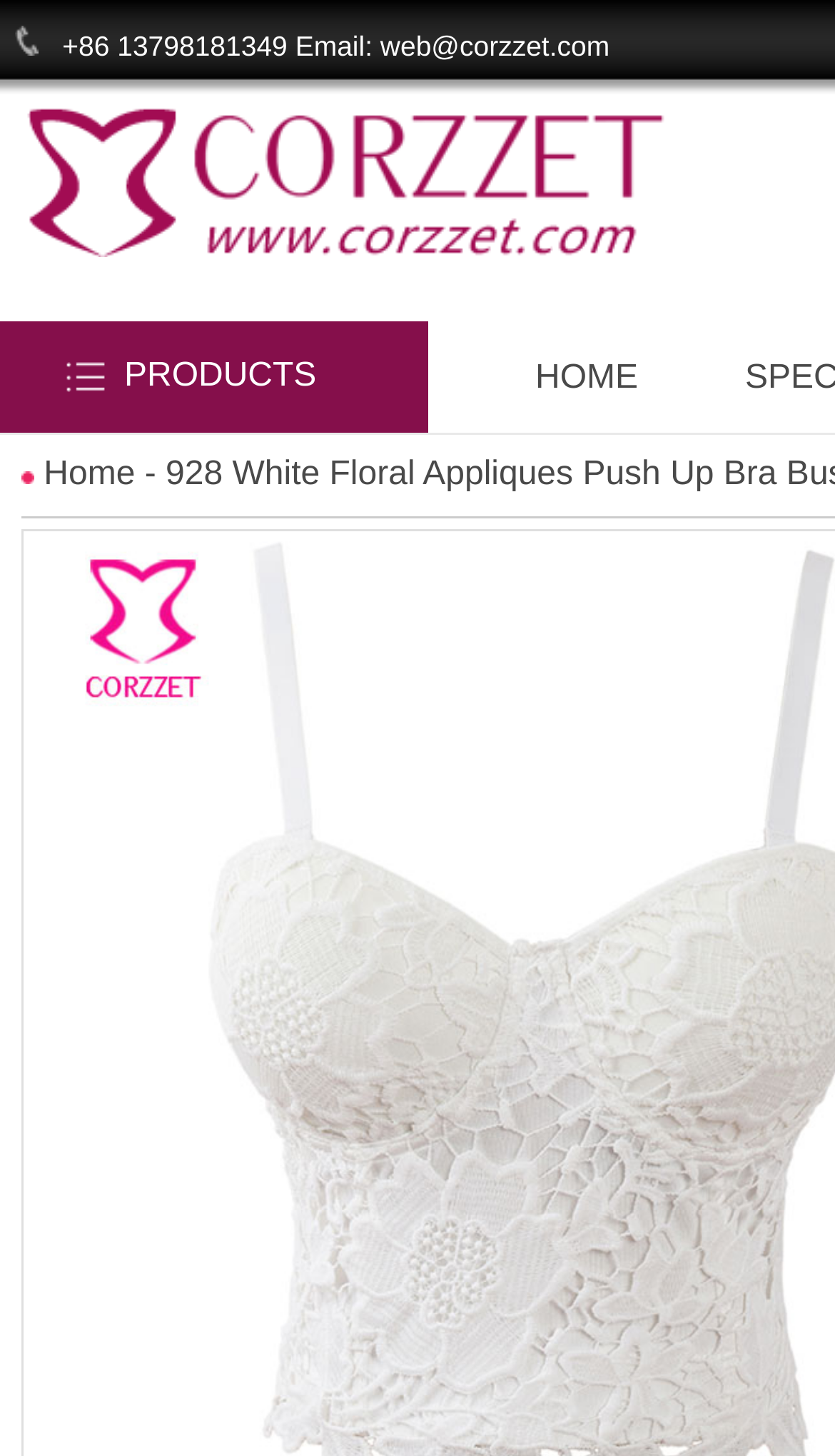How many navigation links are there at the top of the webpage?
Refer to the image and provide a one-word or short phrase answer.

Three